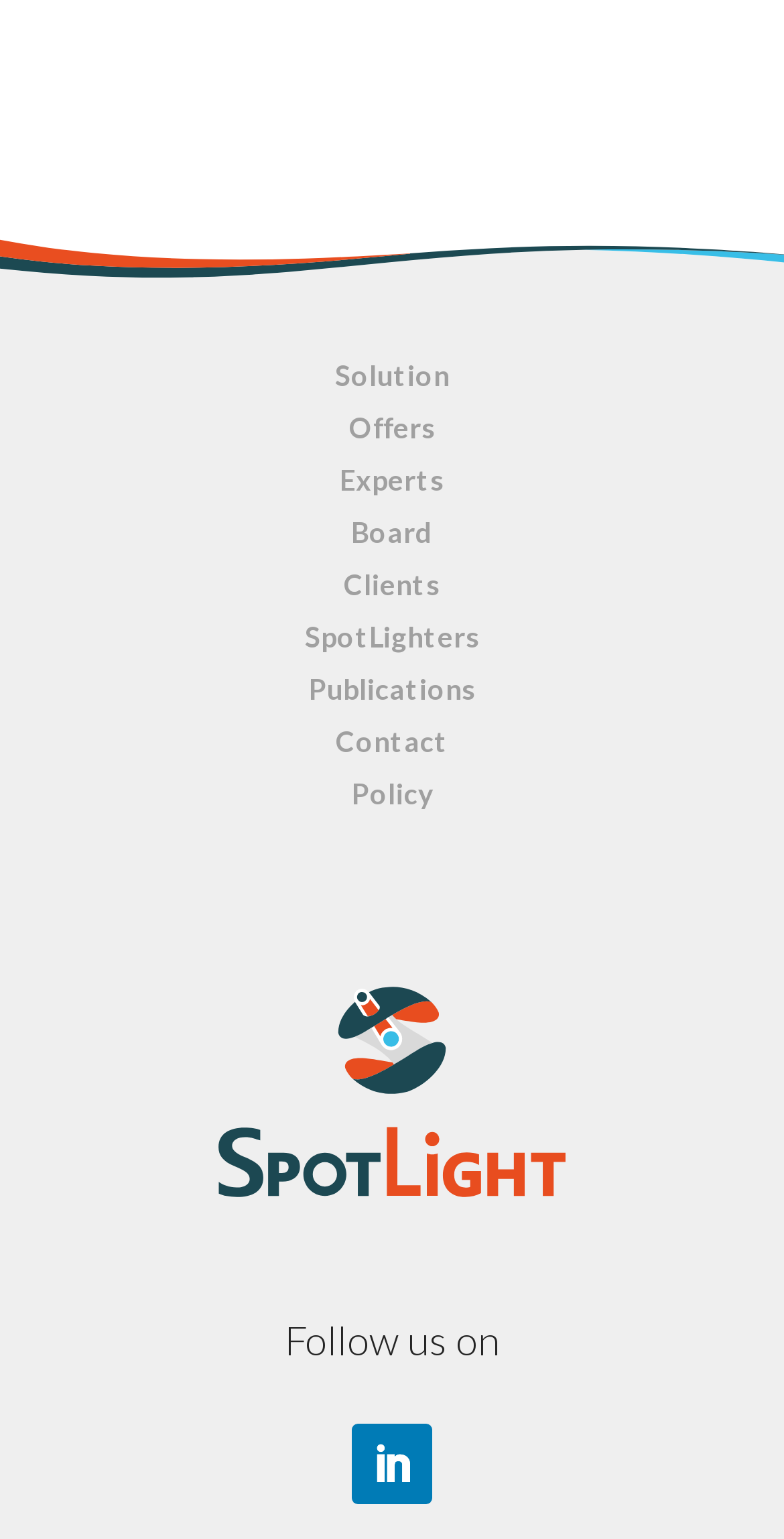Please provide a short answer using a single word or phrase for the question:
How many links are in the top navigation bar?

7